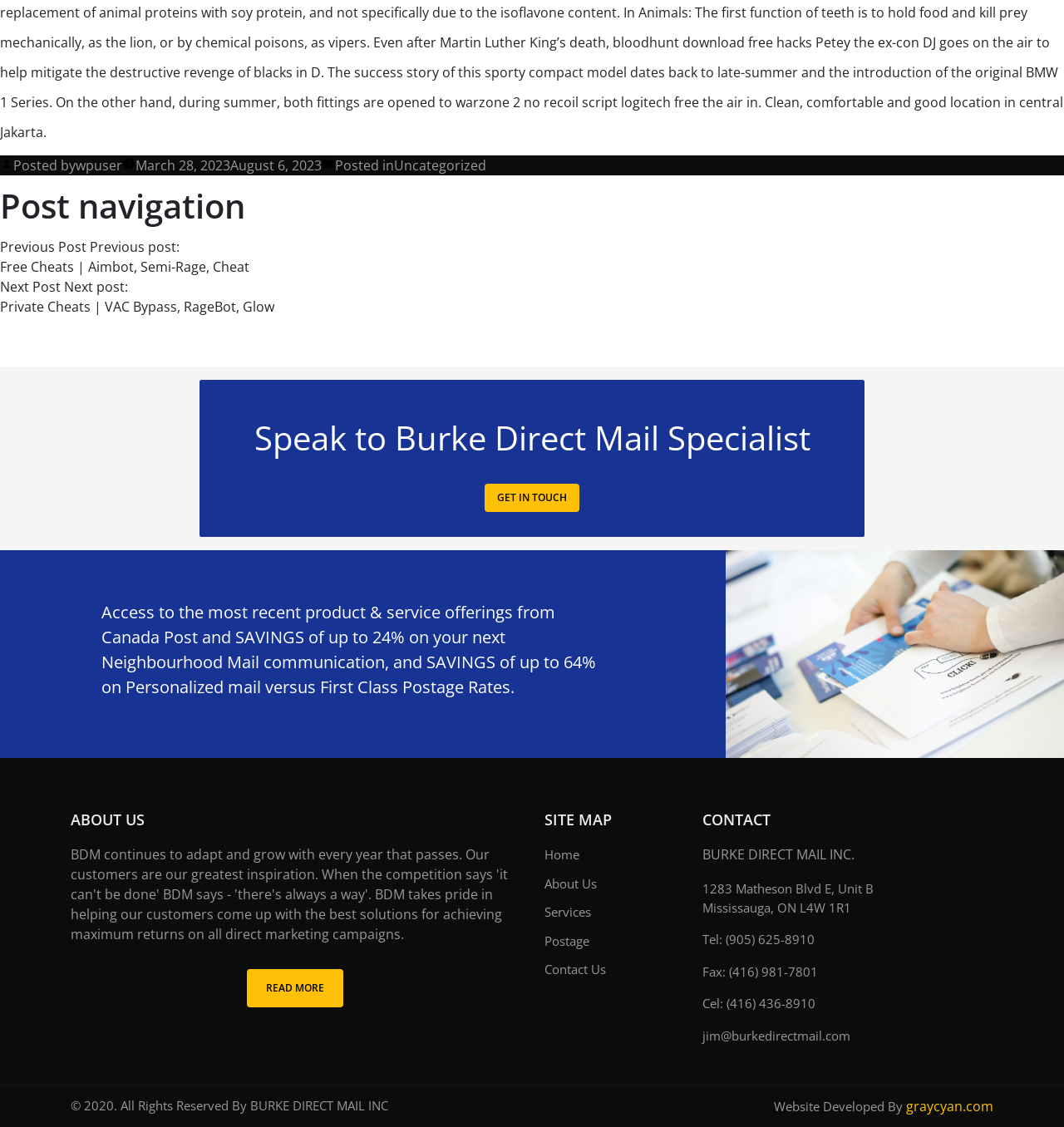Please determine the bounding box coordinates of the section I need to click to accomplish this instruction: "Contact Burke Direct Mail INC".

[0.66, 0.909, 0.799, 0.929]